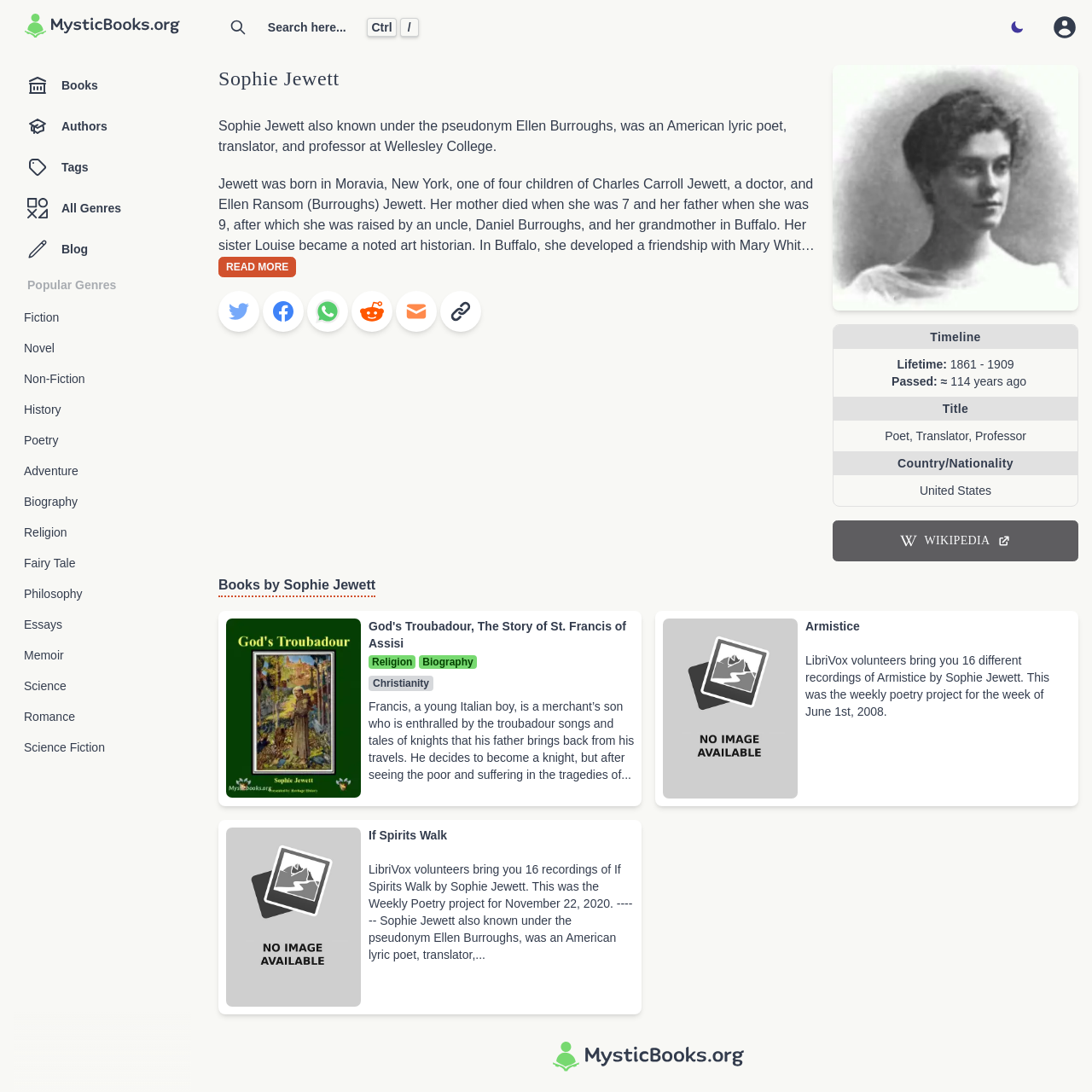What is the name of the composer who wrote a song with lyrics by Sophie Jewett?
Based on the content of the image, thoroughly explain and answer the question.

The webpage mentions that the English composer Edward Elgar wrote a song entitled 'The Poet's Life' with lyrics by Sophie Jewett, credited to her pseudonym Ellen Burroughs.